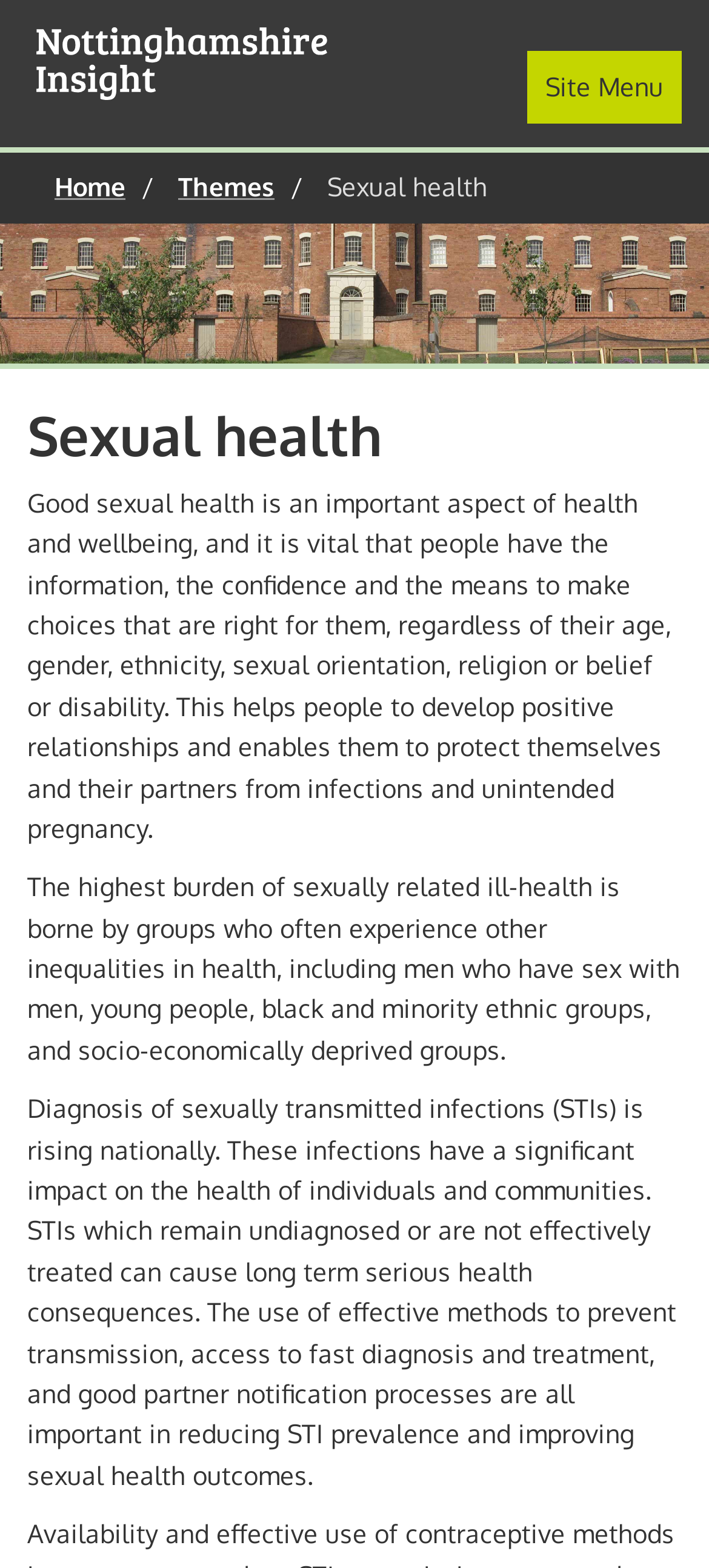What is the main topic of this webpage?
Refer to the image and give a detailed answer to the question.

Based on the webpage content, the main topic is sexual health, which is evident from the heading 'Sexual health' and the detailed text that follows, discussing the importance of good sexual health and the challenges faced by certain groups.